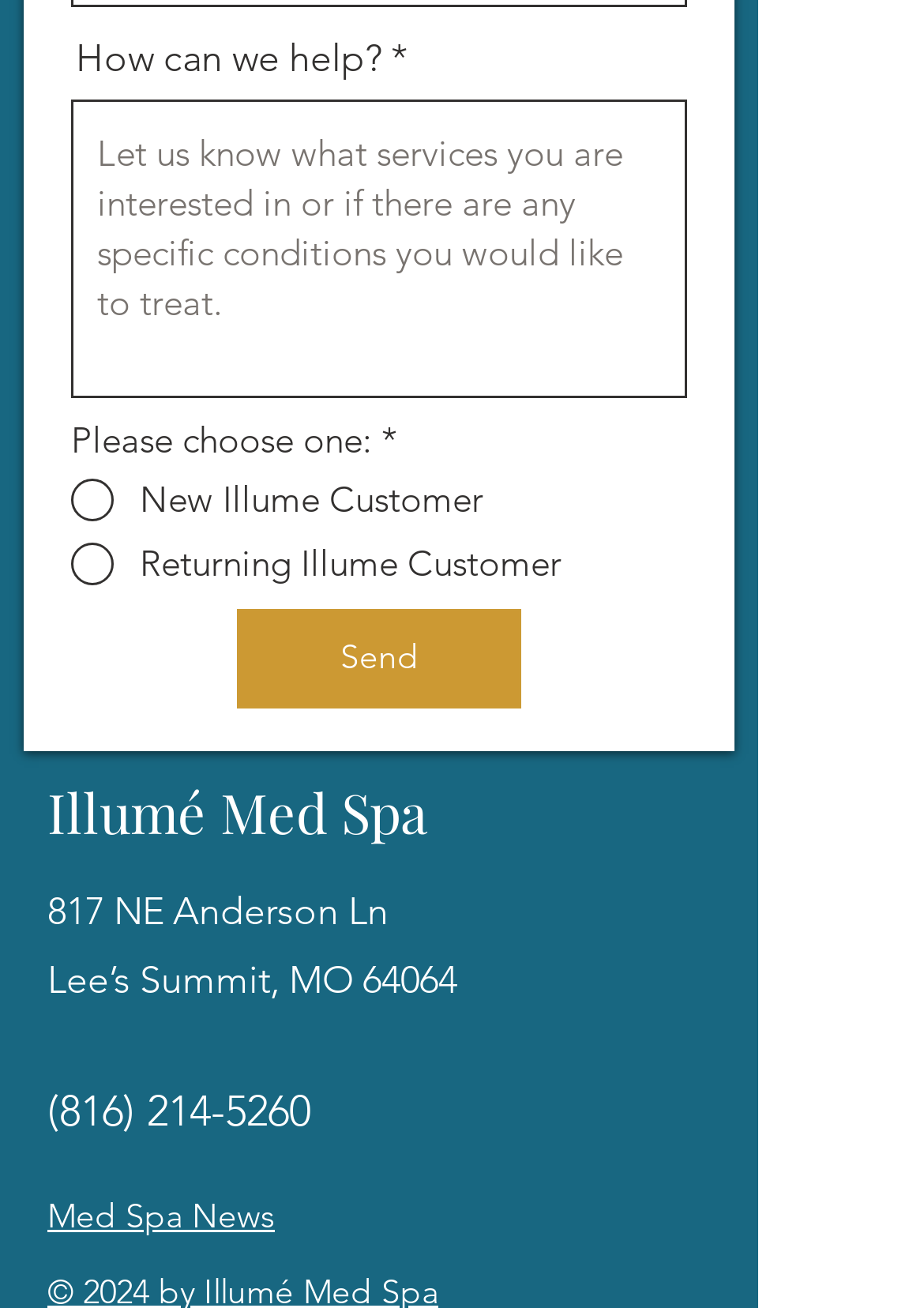What is the phone number of Illumé Med Spa?
Based on the screenshot, provide a one-word or short-phrase response.

(816) 214-5260